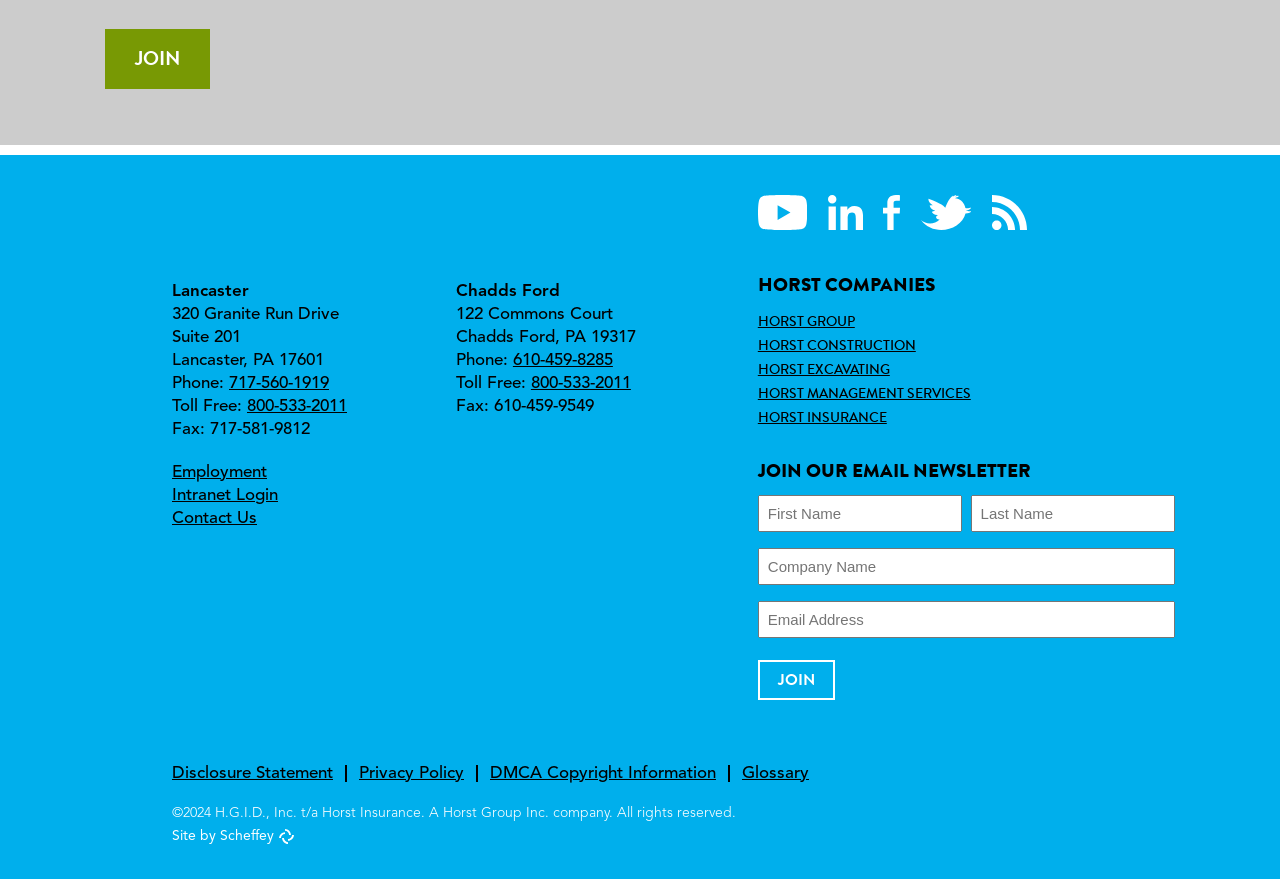Please specify the bounding box coordinates of the clickable region necessary for completing the following instruction: "Click the 'HORST INSURANCE' link". The coordinates must consist of four float numbers between 0 and 1, i.e., [left, top, right, bottom].

[0.592, 0.463, 0.693, 0.486]